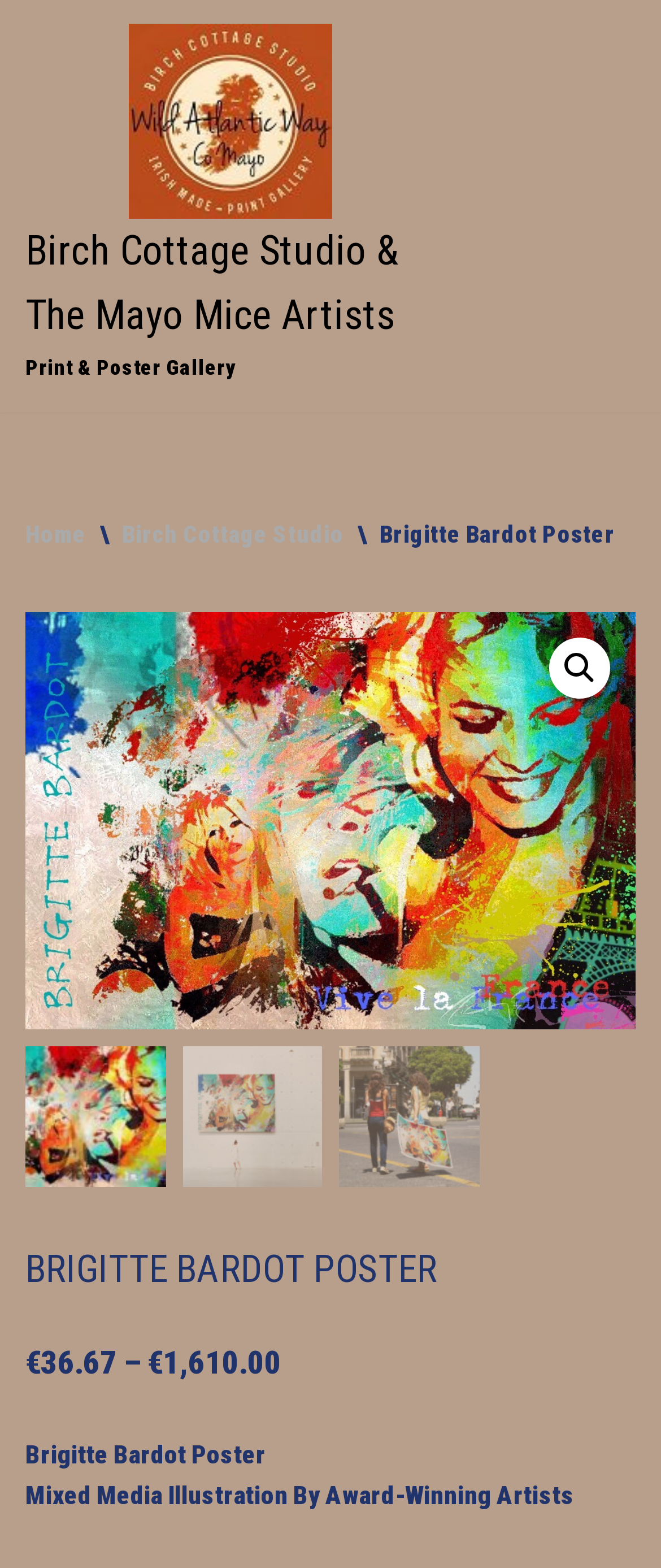Is the navigation menu expanded?
Using the visual information, respond with a single word or phrase.

No